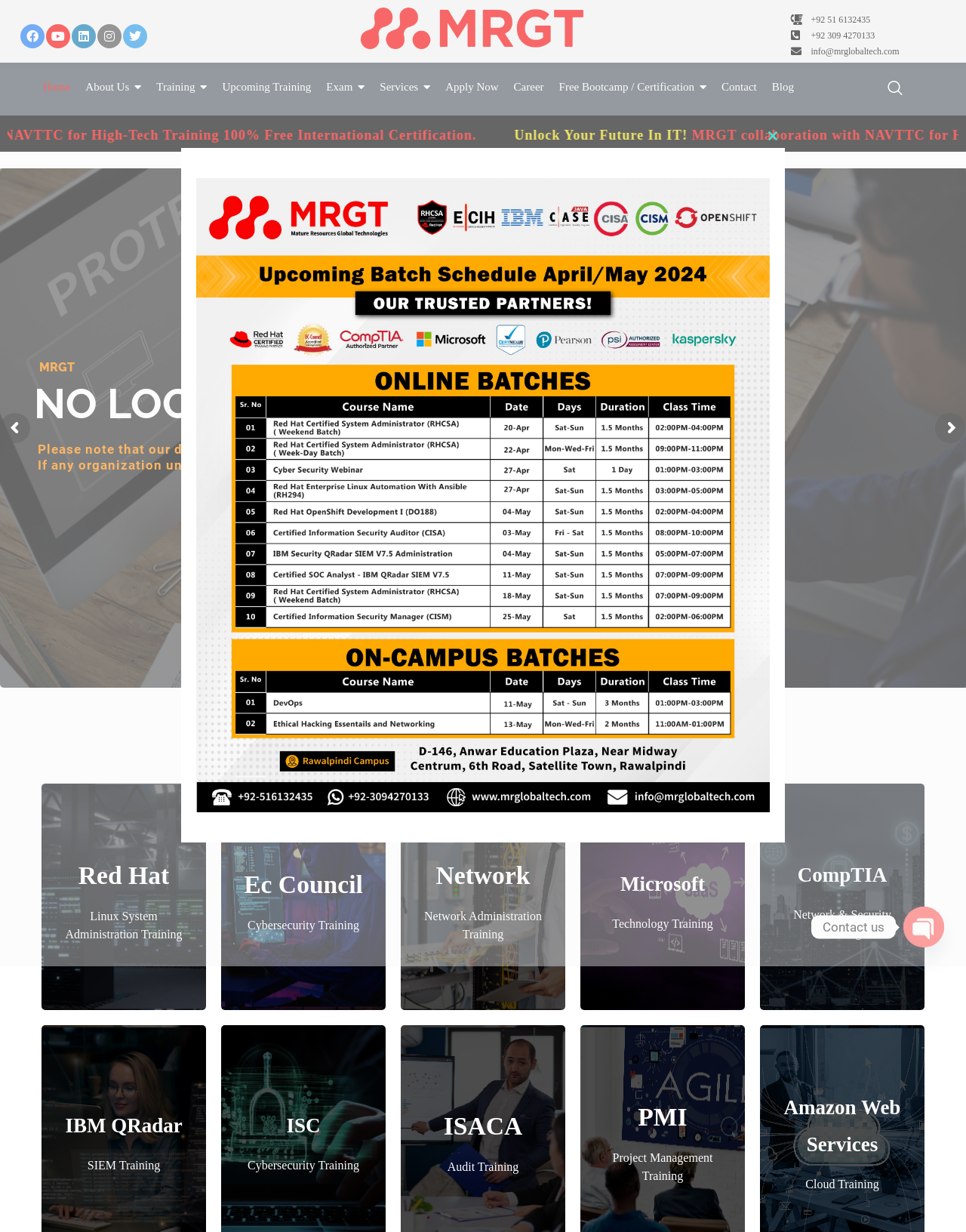Provide the bounding box coordinates in the format (top-left x, top-left y, bottom-right x, bottom-right y). All values are floating point numbers between 0 and 1. Determine the bounding box coordinate of the UI element described as: Close this module

[0.788, 0.1, 0.812, 0.12]